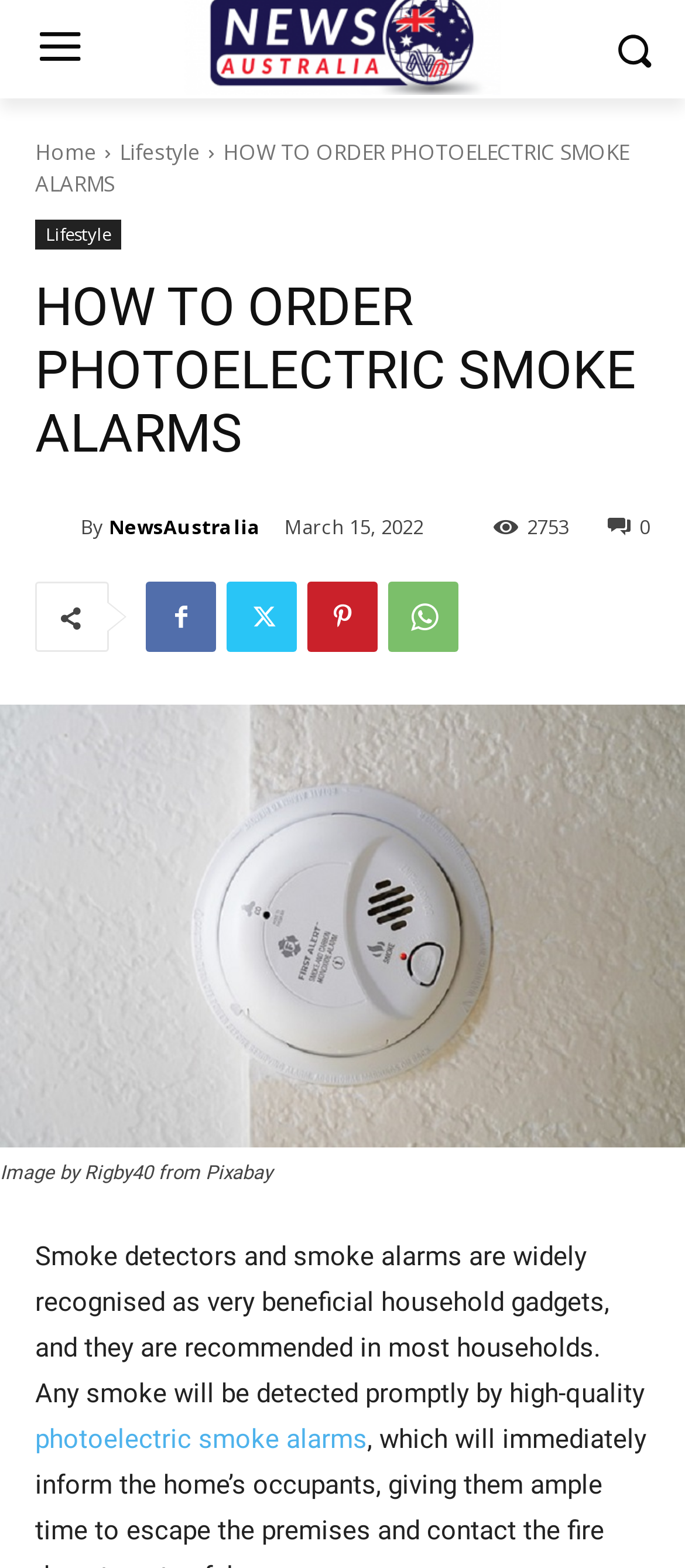Determine the bounding box coordinates of the section to be clicked to follow the instruction: "Click the Lifestyle link". The coordinates should be given as four float numbers between 0 and 1, formatted as [left, top, right, bottom].

[0.174, 0.087, 0.292, 0.106]